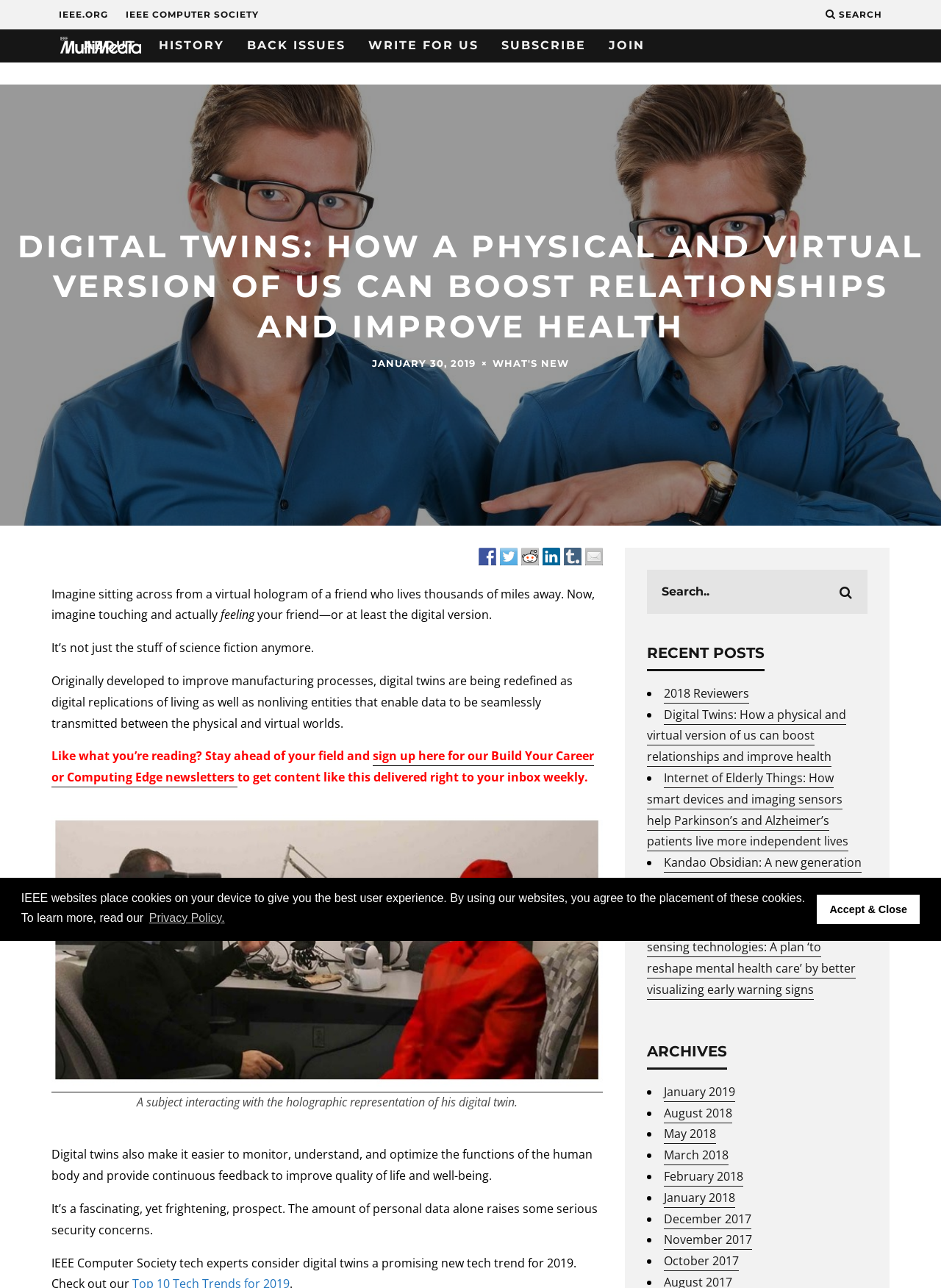What is the purpose of digital twins?
Please answer the question with a detailed response using the information from the screenshot.

The purpose of digital twins can be found in the article, where it says 'Digital twins also make it easier to monitor, understand, and optimize the functions of the human body and provide continuous feedback to improve quality of life and well-being'.